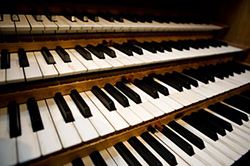Detail all significant aspects of the image you see.

The image showcases a close-up view of a multi-tiered organ keyboard, revealing a series of black and white keys arranged in a beautiful and intricate layout. The depth and texture of the keys are highlighted, with the polished surface reflecting light softly. This sight evokes the rich and powerful sounds produced by the organ, an instrument celebrated in music for its grandeur and spiritual resonance. Such organs often play a crucial role in liturgical settings, enhancing worship experiences with their majestic tones. The caption captures the essence of organ music, inviting viewers to appreciate the craftsmanship and artistry that goes into both the instrument and the music it creates.